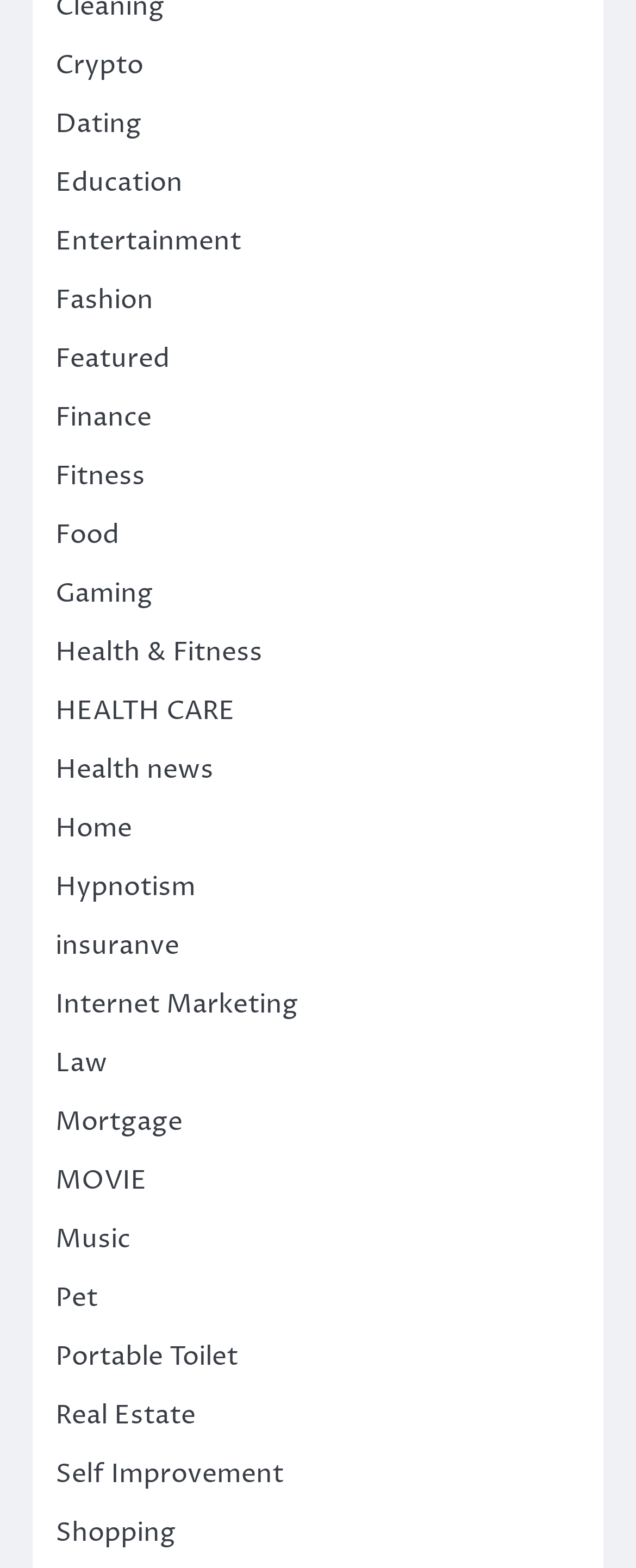What is the first category on the webpage? Examine the screenshot and reply using just one word or a brief phrase.

Crypto